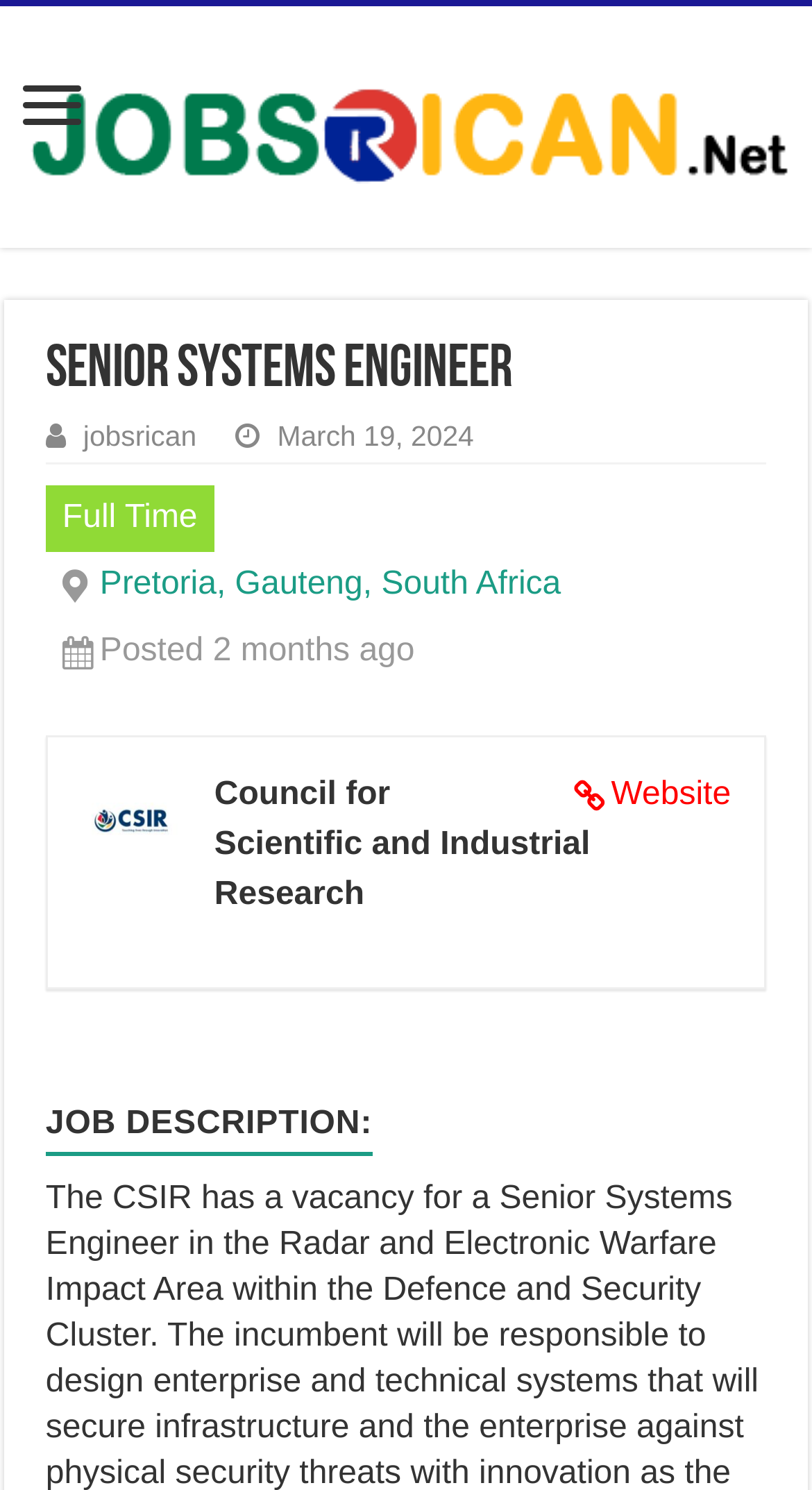What is the job title?
Using the image, answer in one word or phrase.

Senior Systems Engineer